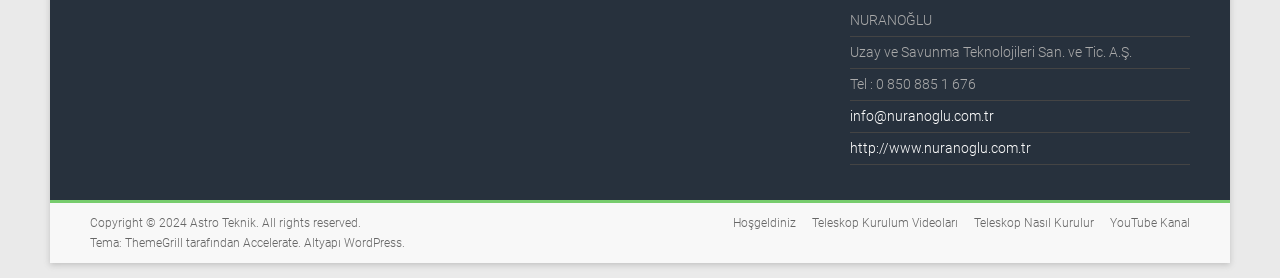How many links are there in the footer section?
Use the image to answer the question with a single word or phrase.

5